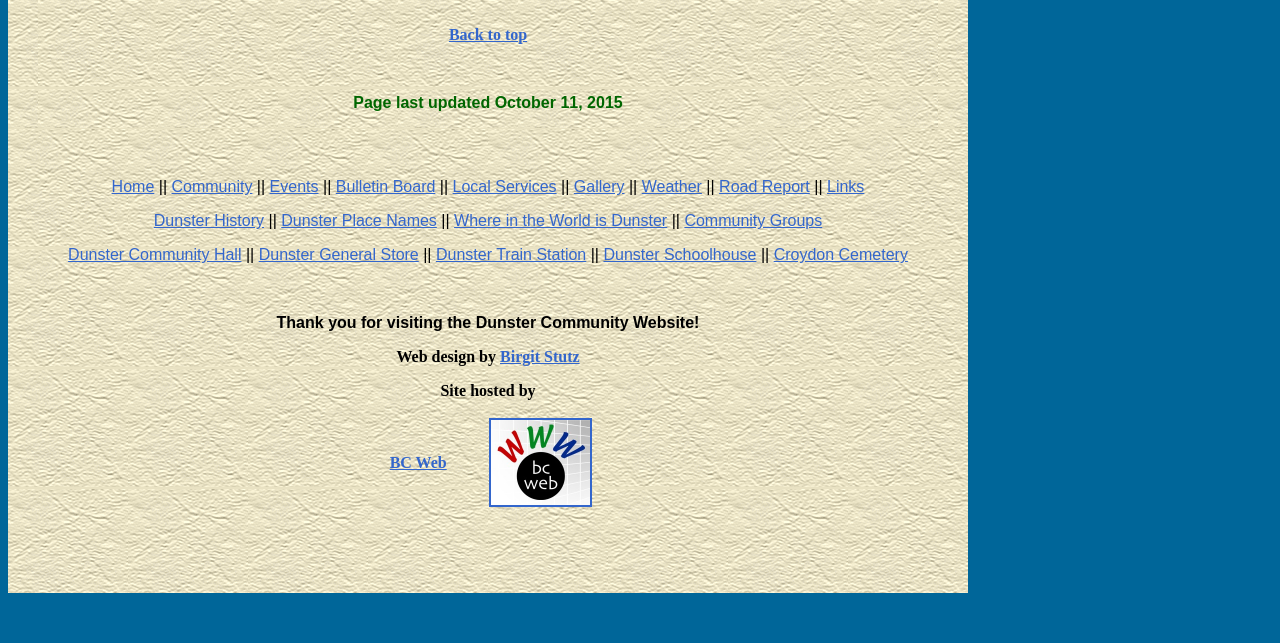Specify the bounding box coordinates (top-left x, top-left y, bottom-right x, bottom-right y) of the UI element in the screenshot that matches this description: Events

[0.211, 0.277, 0.249, 0.303]